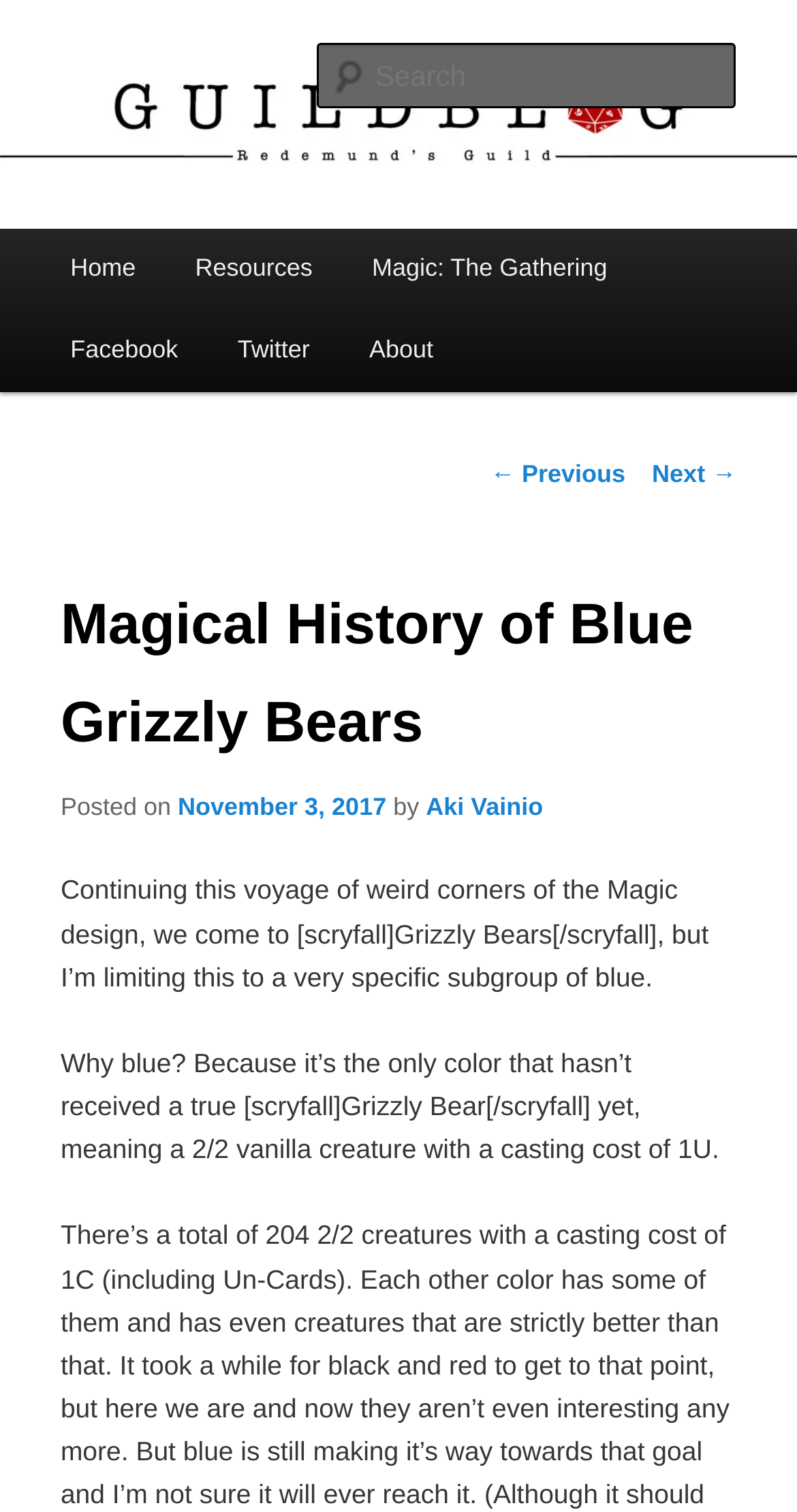Determine the bounding box for the UI element as described: "parent_node: Search name="s" placeholder="Search"". The coordinates should be represented as four float numbers between 0 and 1, formatted as [left, top, right, bottom].

[0.396, 0.029, 0.924, 0.072]